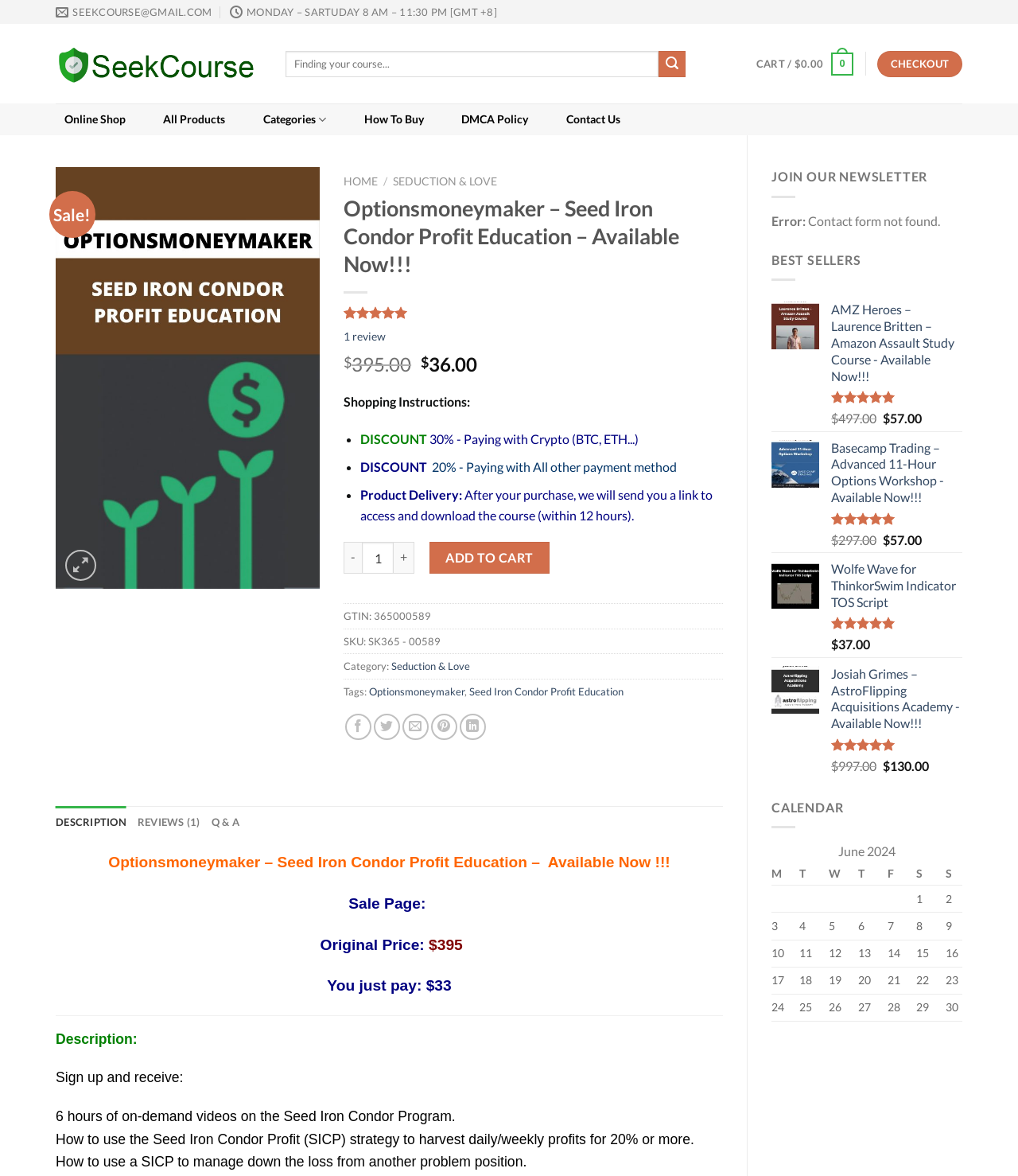Construct a thorough caption encompassing all aspects of the webpage.

This webpage is an online shop for educational resources, specifically focused on profit education and trading. At the top, there is a contact email and a schedule for Monday to Saturday from 8 AM to 11:30 PM GMT +8. Below this, there is a search bar with a submit button. To the right of the search bar, there are links to the cart and checkout.

The main navigation menu is located below the search bar, with links to the online shop, all products, categories, how to buy, DMCA policy, and contact us. 

On the right side of the page, there is a section for joining a newsletter and a contact form. Below this, there is a list of best sellers, which includes five products with images, ratings, and prices. The products are Amz Heroes – Laurence Britten – Amazon Assault Study Course, Basecamp Trading – Advanced 11-hour Options Workshop, Wolfe Wave For Thinkorswim Indicator Tos Script, Josiah Grimes – Astroflipping Acquisitions Academy, and Optionsmoneymaker – Seed Iron Condor Profit Education.

Further down the page, there is a calendar for June 2024, with a table displaying the days of the month.